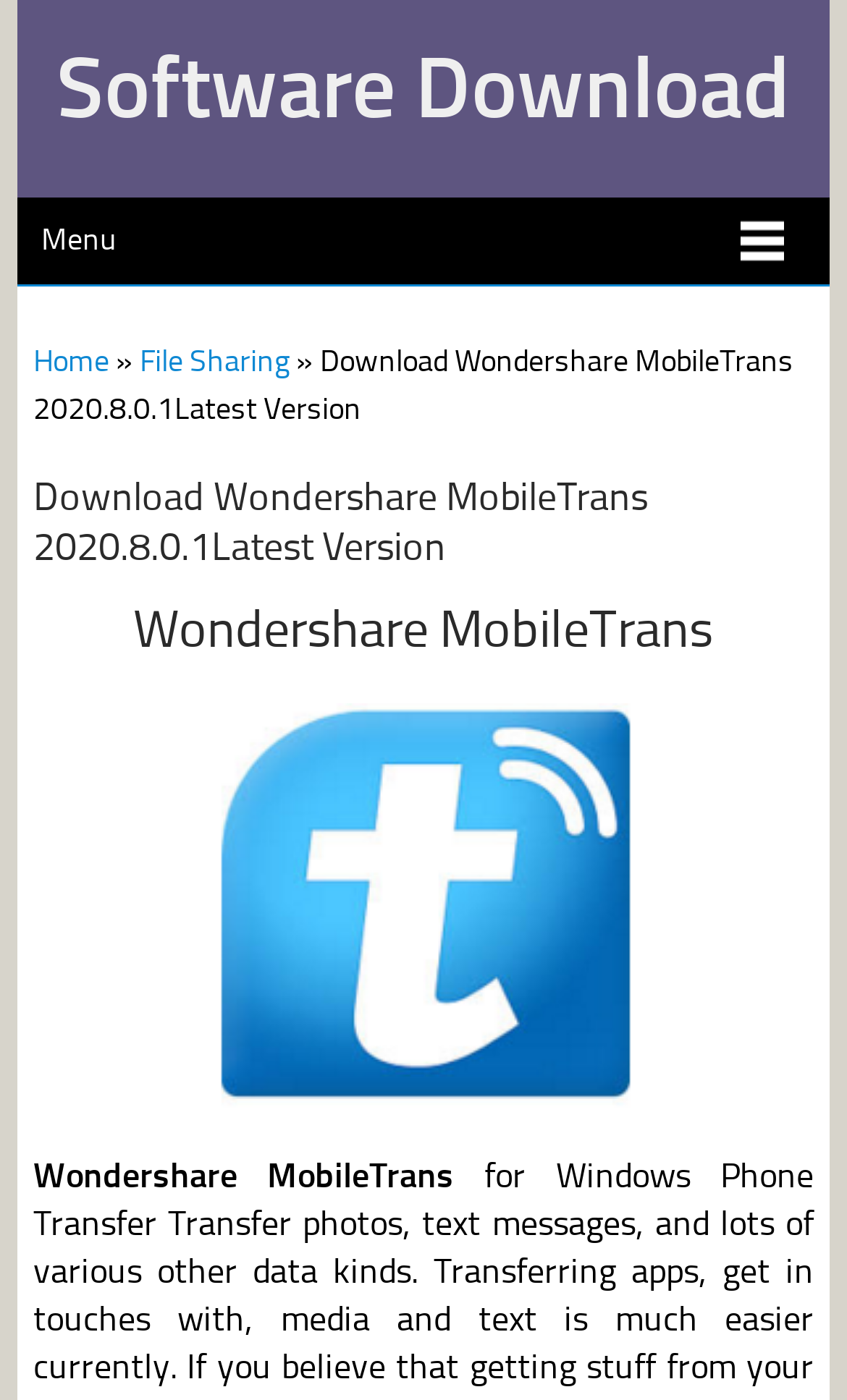Give an in-depth explanation of the webpage layout and content.

The webpage is about Wondershare MobileTrans, a software for transferring data between devices. At the top, there is a heading that reads "Software Download" with a link to the same title. Below this heading, there is a menu section with links to "Home", "File Sharing", and a separator symbol "»" in between. 

To the right of the menu section, there is a prominent heading that reads "Download Wondershare MobileTrans 2020.8.0.1 Latest Version". This heading is repeated again below the menu section, but this time it is part of a larger header section. 

Further down, there is another heading that simply reads "Wondershare MobileTrans". Overall, the webpage appears to be focused on promoting and providing a download link for the Wondershare MobileTrans software.